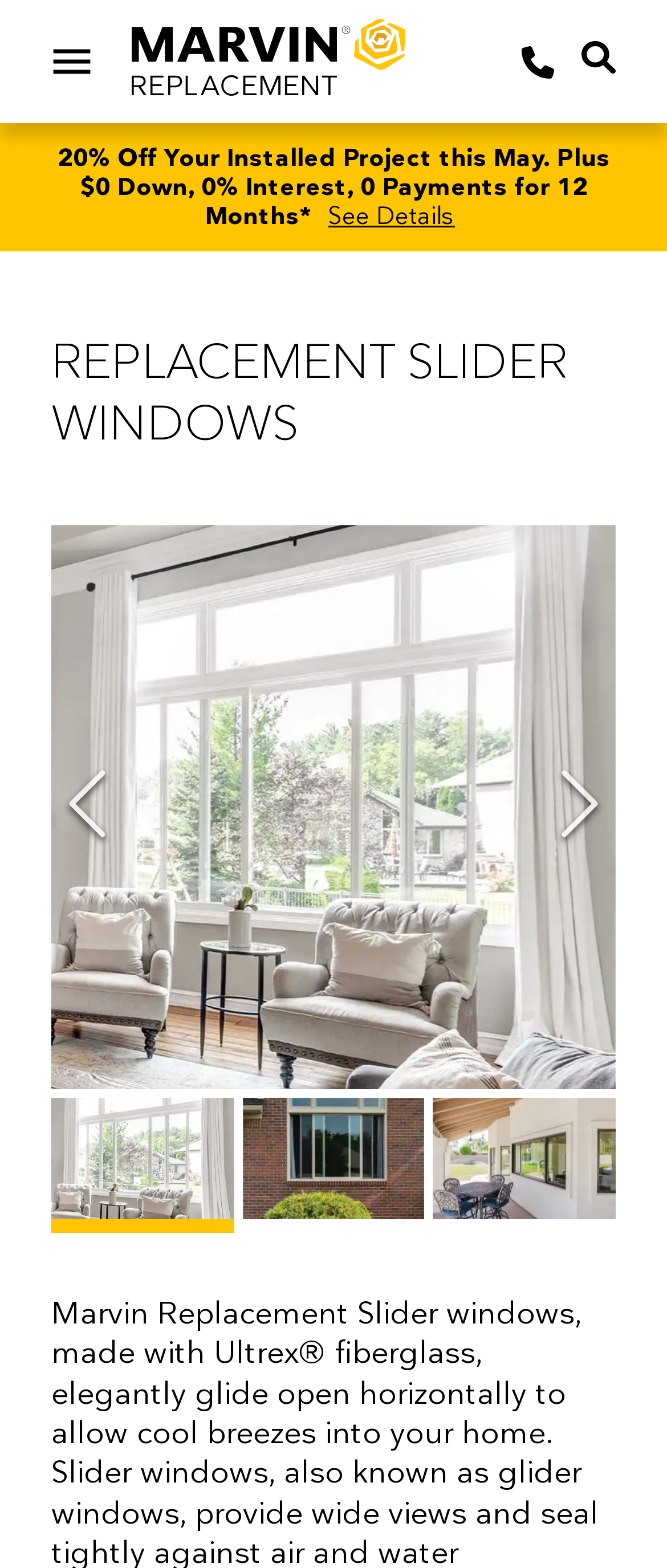Identify the bounding box for the described UI element: "aria-label="Go to Home Page"".

[0.197, 0.012, 0.608, 0.067]